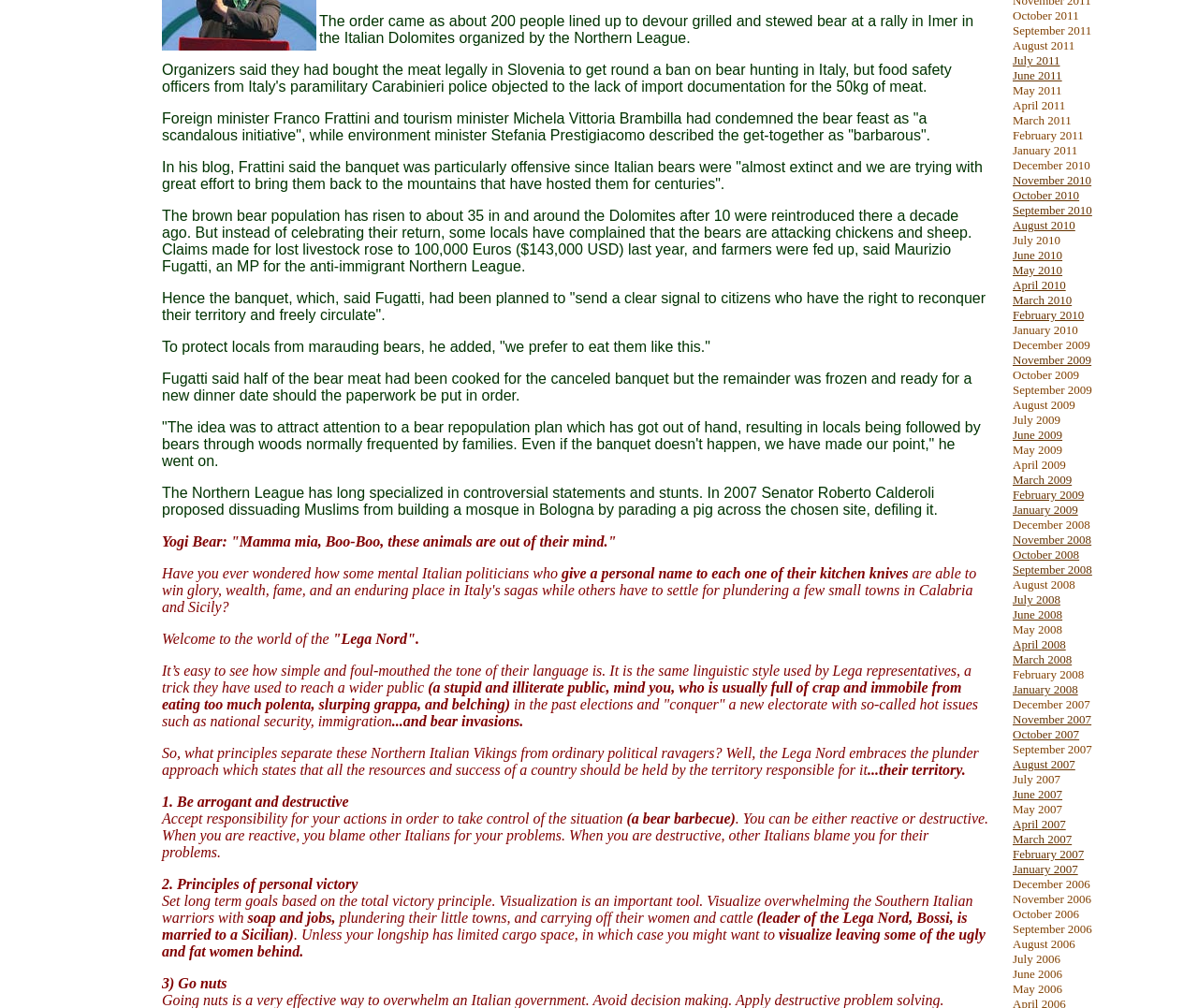Show the bounding box coordinates of the region that should be clicked to follow the instruction: "Download the Blue Family Fund Application for Higher Education Scholarship."

None